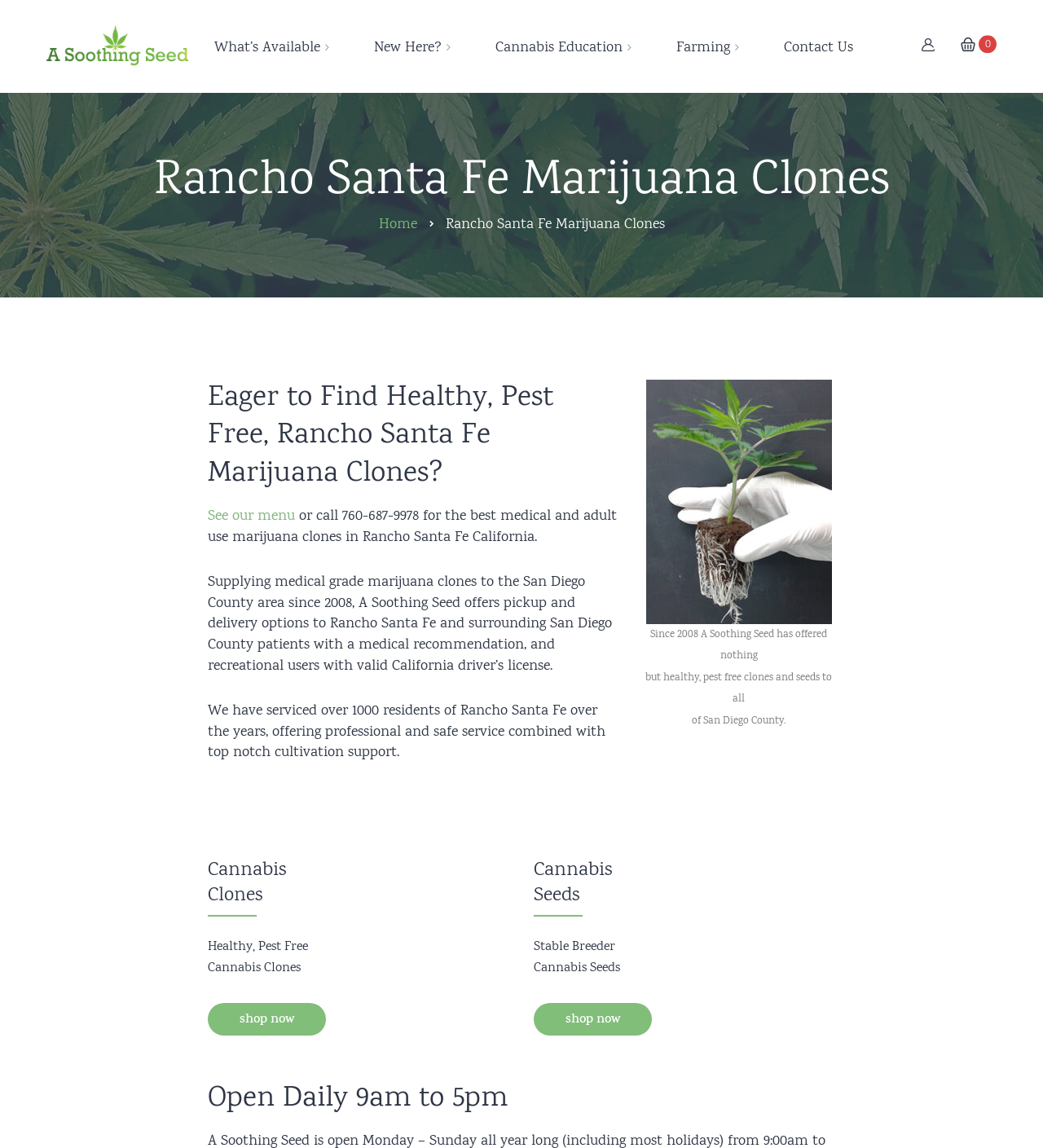Please determine and provide the text content of the webpage's heading.

Rancho Santa Fe Marijuana Clones